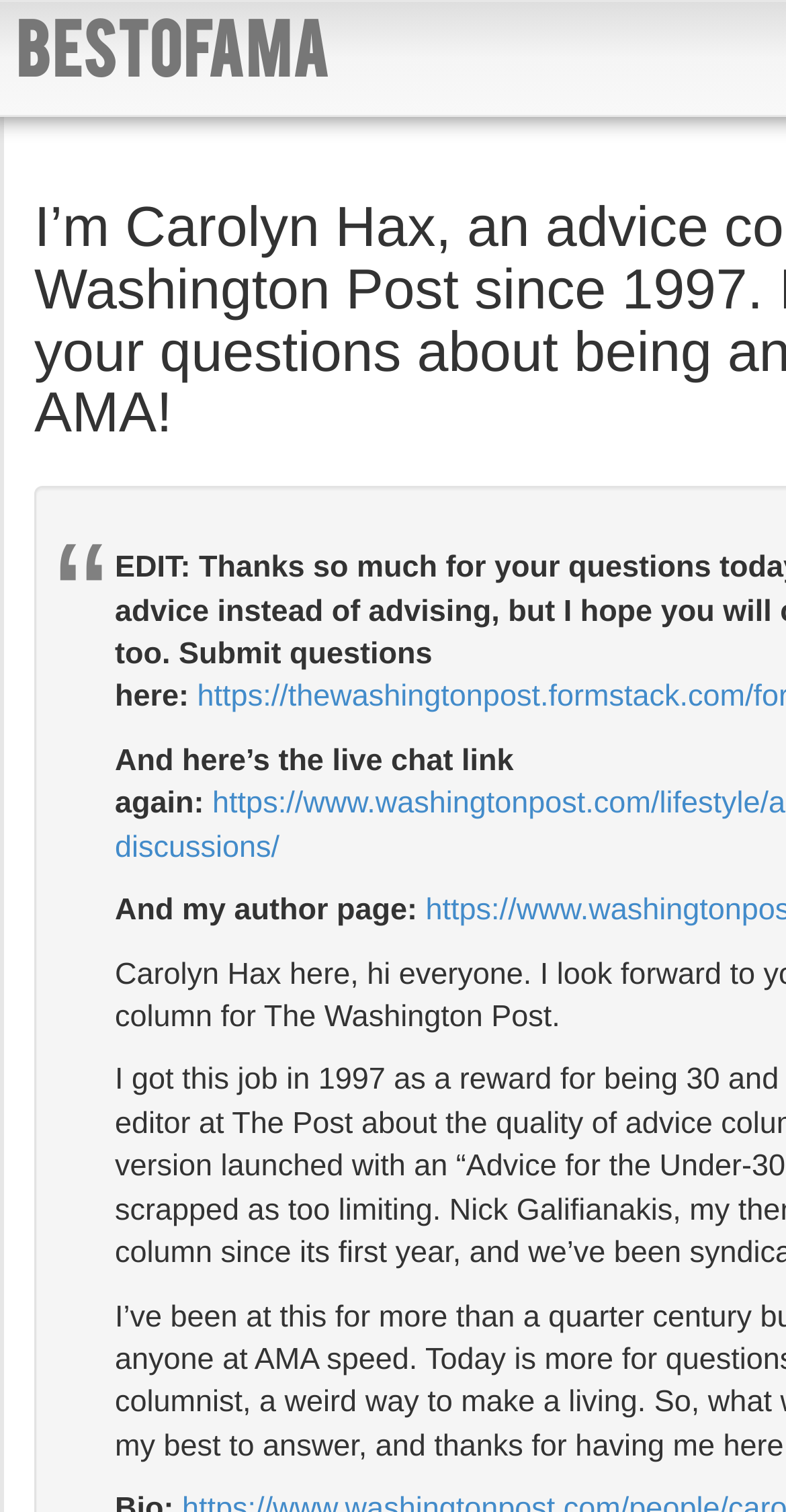Can you locate the main headline on this webpage and provide its text content?

I’m Carolyn Hax, an advice columnist at The Washington Post since 1997. I’m here to answer your questions about being an advice columnist. AMA!